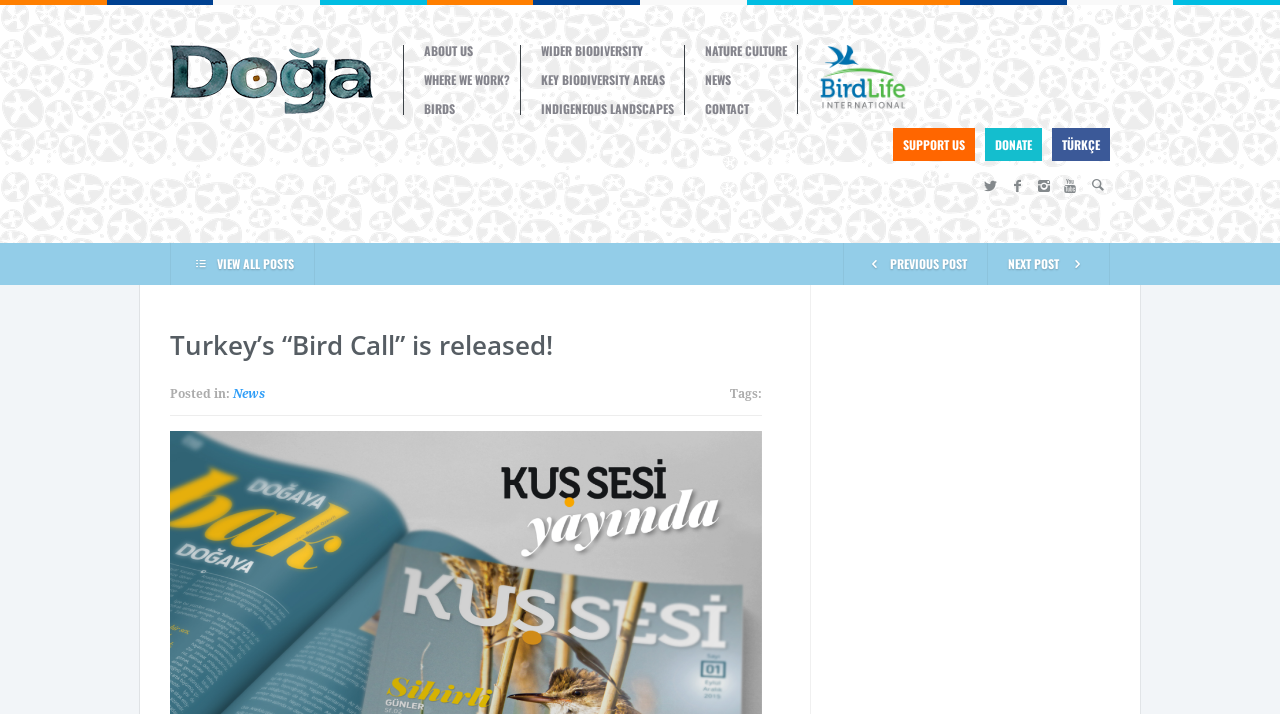Specify the bounding box coordinates of the element's region that should be clicked to achieve the following instruction: "Read news". The bounding box coordinates consist of four float numbers between 0 and 1, in the format [left, top, right, bottom].

[0.551, 0.104, 0.615, 0.12]